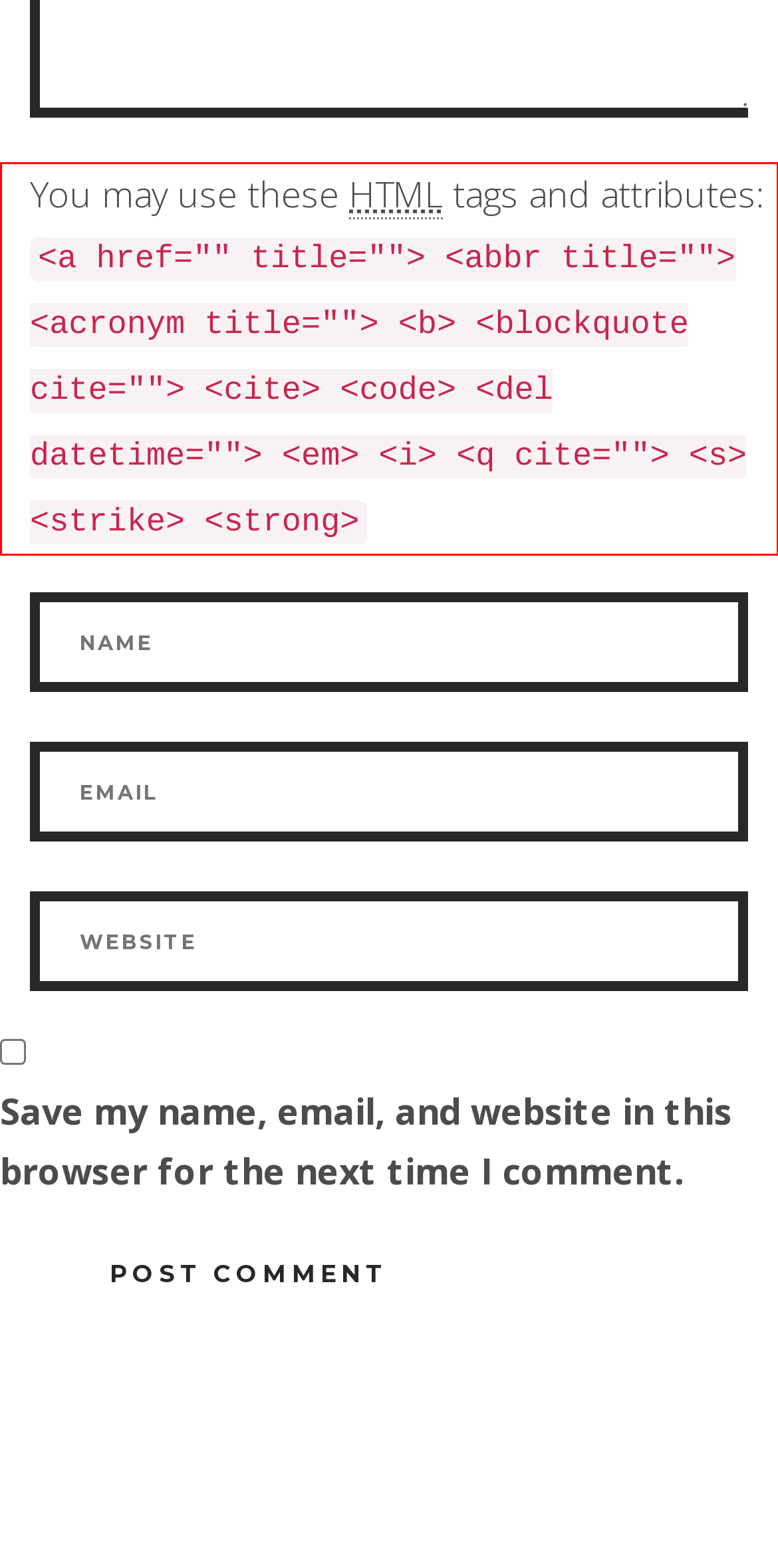Please extract the text content within the red bounding box on the webpage screenshot using OCR.

You may use these HTML tags and attributes: <a href="" title=""> <abbr title=""> <acronym title=""> <b> <blockquote cite=""> <cite> <code> <del datetime=""> <em> <i> <q cite=""> <s> <strike> <strong>